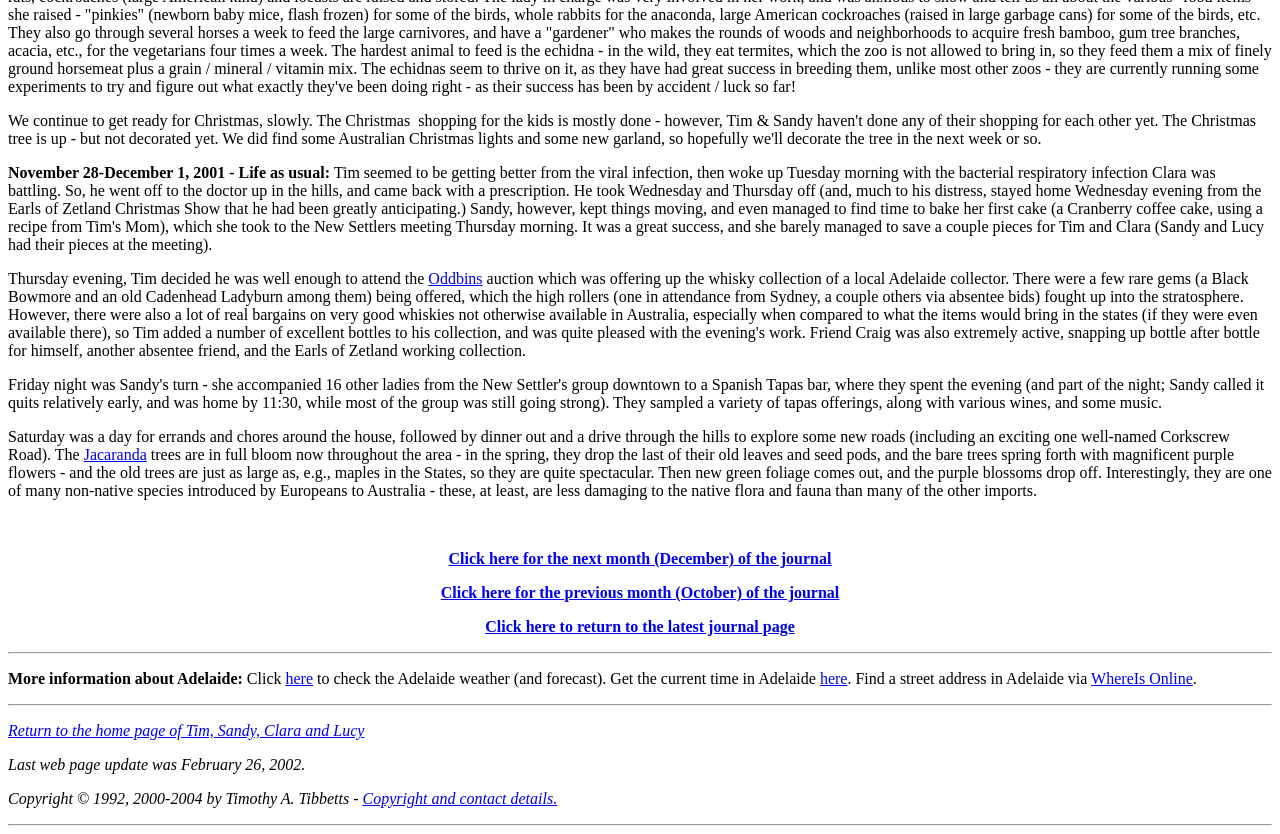Analyze the image and deliver a detailed answer to the question: What is the name of the tree species mentioned in the journal entry?

The name of the tree species mentioned in the journal entry can be found in the third paragraph, which describes the Jacaranda trees being in full bloom now throughout the area.